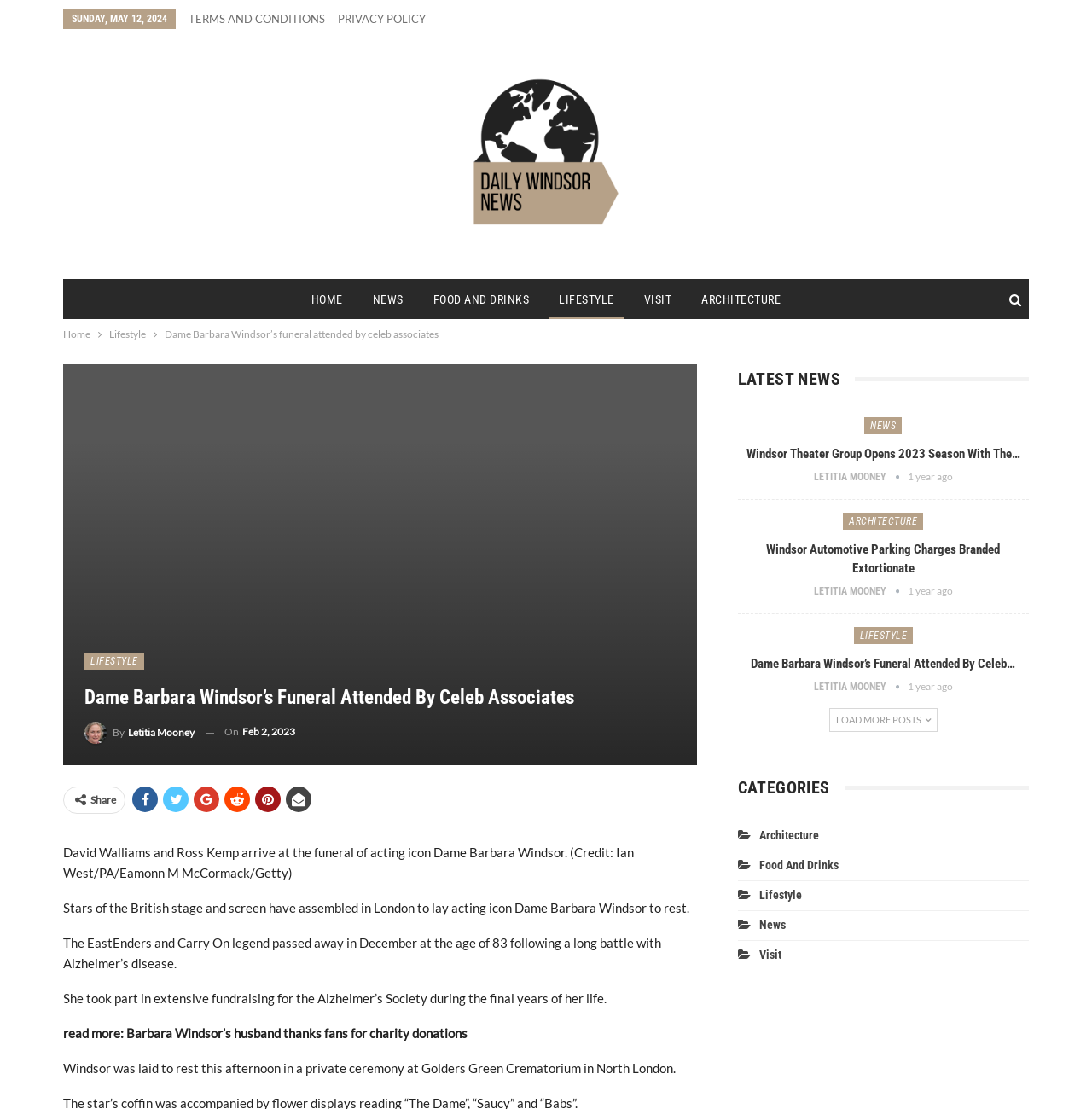Determine the bounding box coordinates for the element that should be clicked to follow this instruction: "Share the article". The coordinates should be given as four float numbers between 0 and 1, in the format [left, top, right, bottom].

[0.083, 0.715, 0.106, 0.727]